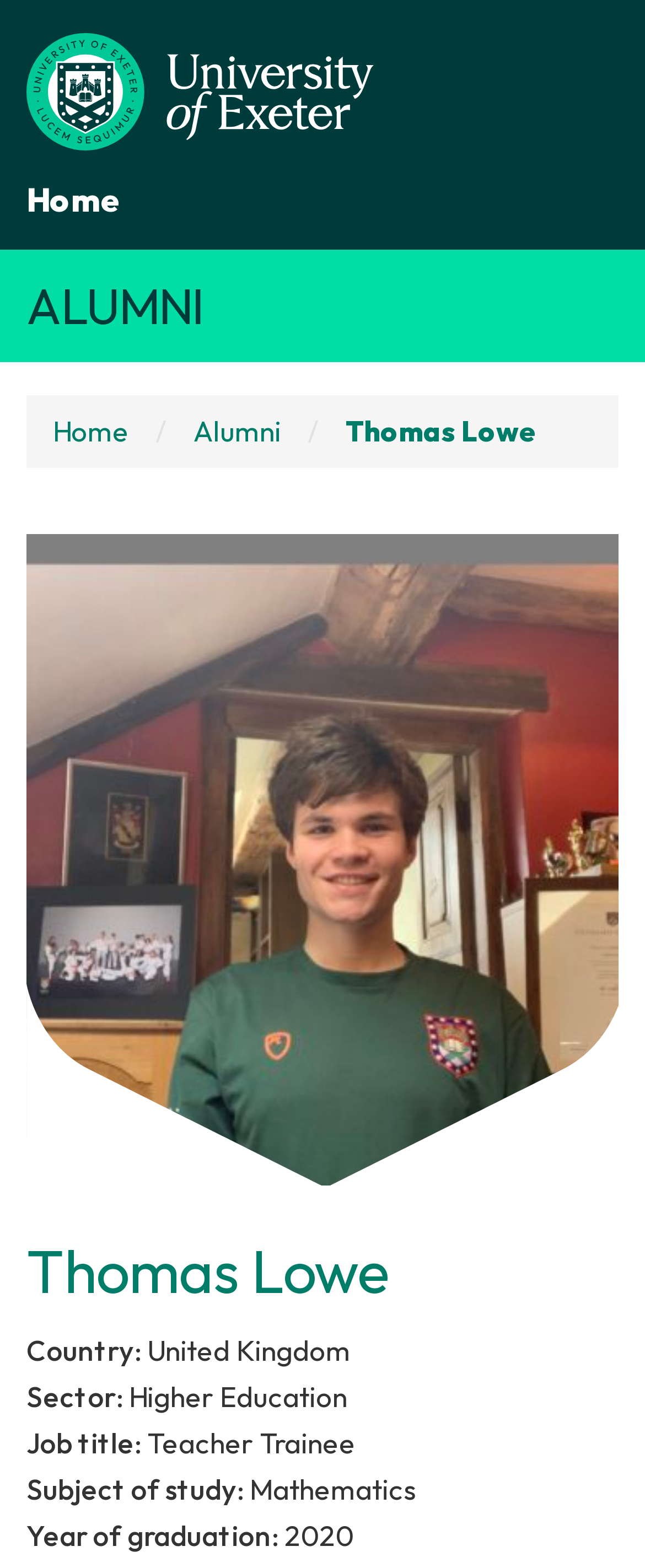What is the subject of study of Thomas Lowe?
Use the image to answer the question with a single word or phrase.

Mathematics